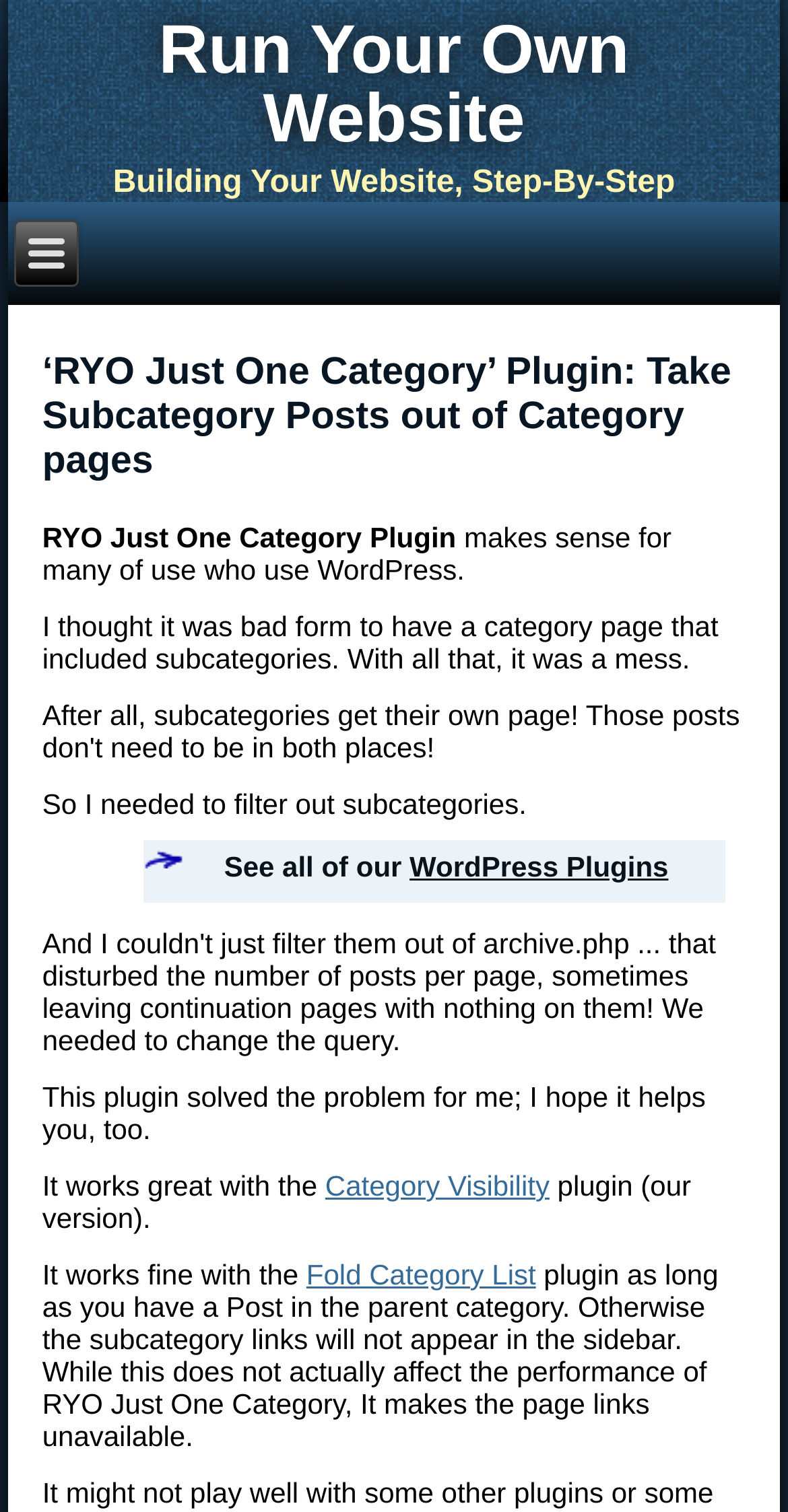Utilize the details in the image to give a detailed response to the question: What is the relationship between RYO Just One Category and Category Visibility plugin?

The text on the webpage indicates that the RYO Just One Category plugin works great with the Category Visibility plugin, suggesting that they are compatible and can be used together to achieve a specific functionality on a WordPress website.